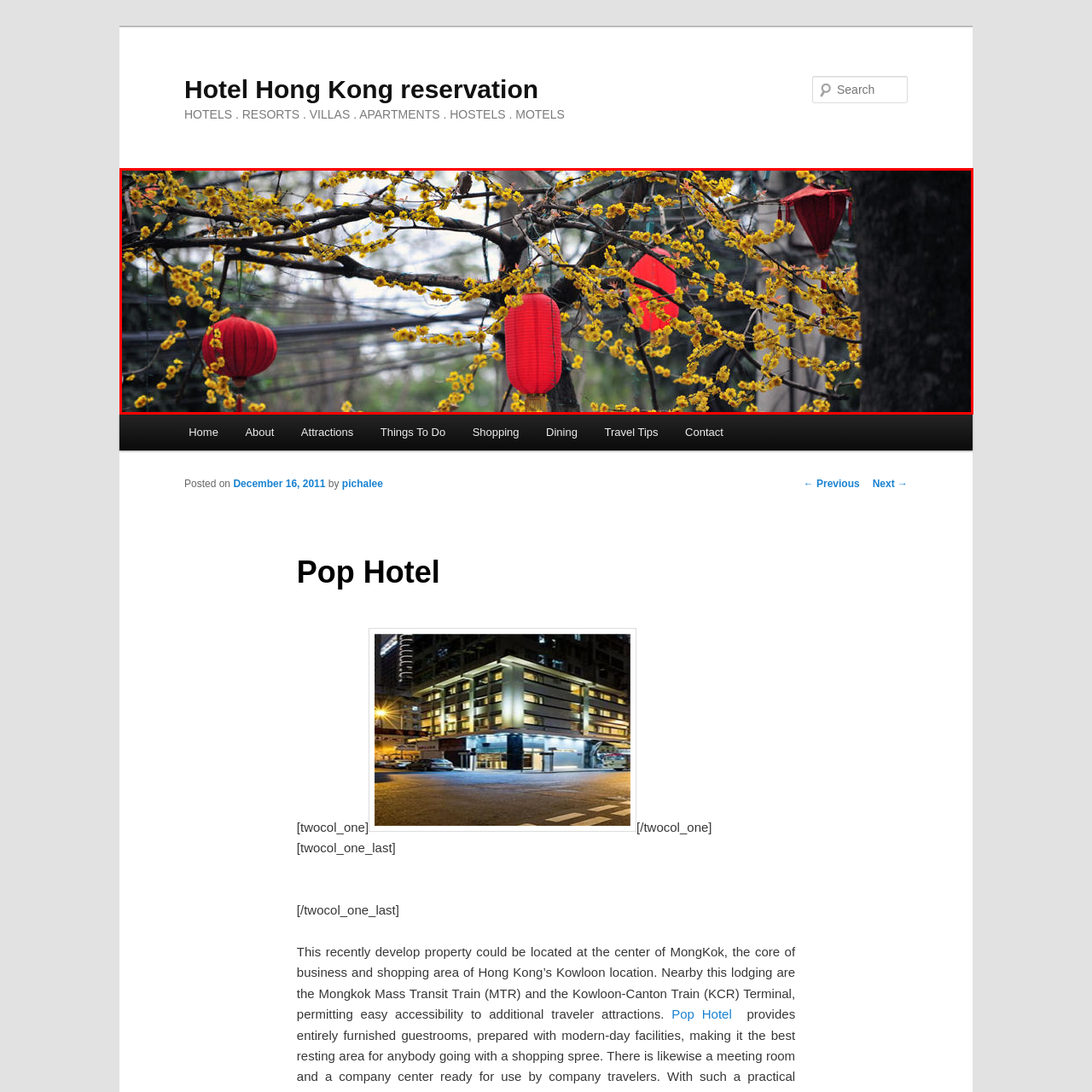Give a detailed narrative of the image enclosed by the red box.

The image captures a vibrant scene featuring a tree adorned with bright yellow blooms, characteristic of springtime in many Asian cultures. Dangling from the branches are several traditional red lanterns, symbolizing good fortune and prosperity, commonly associated with celebrations such as Chinese New Year. The contrast between the lively yellow flowers and the striking red lanterns creates a festive atmosphere, reflecting the joy and renewal that spring brings. This picturesque display evokes a sense of cultural richness and seasonal beauty, inviting viewers to appreciate the harmonious blend of nature and tradition.